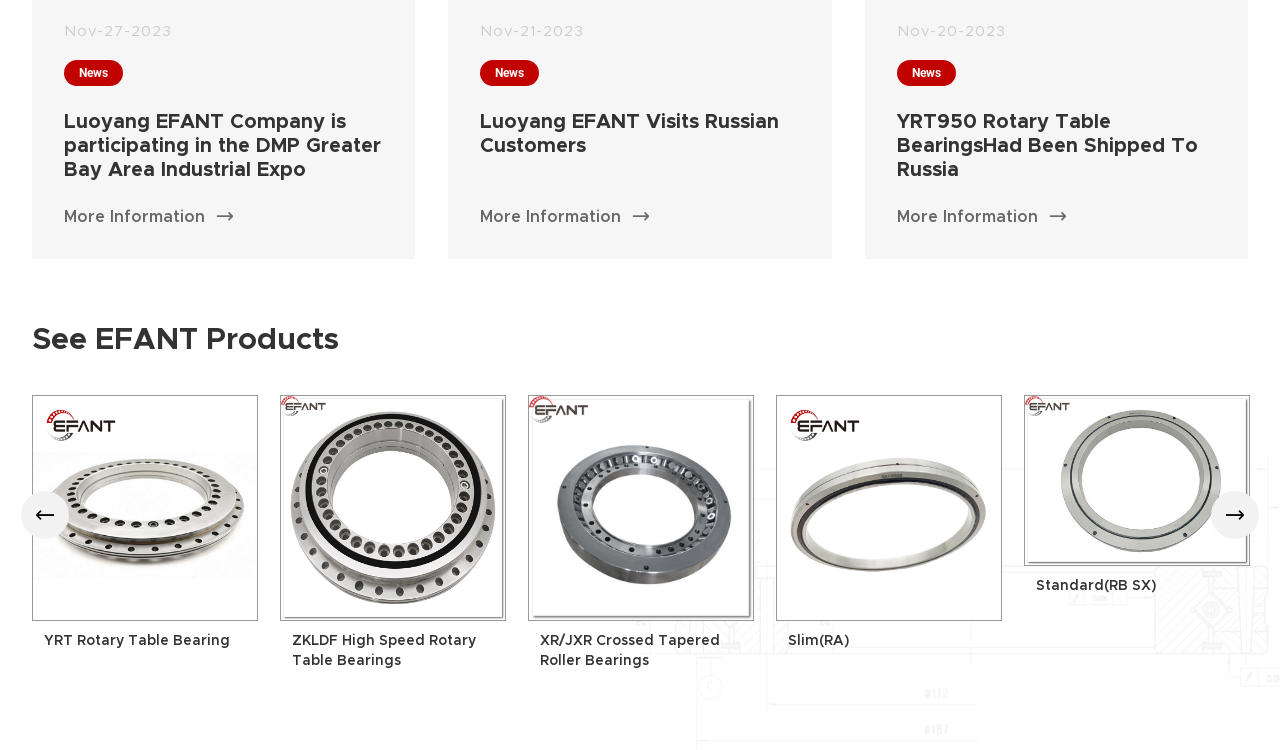Answer the question using only one word or a concise phrase: How many news articles are displayed?

3